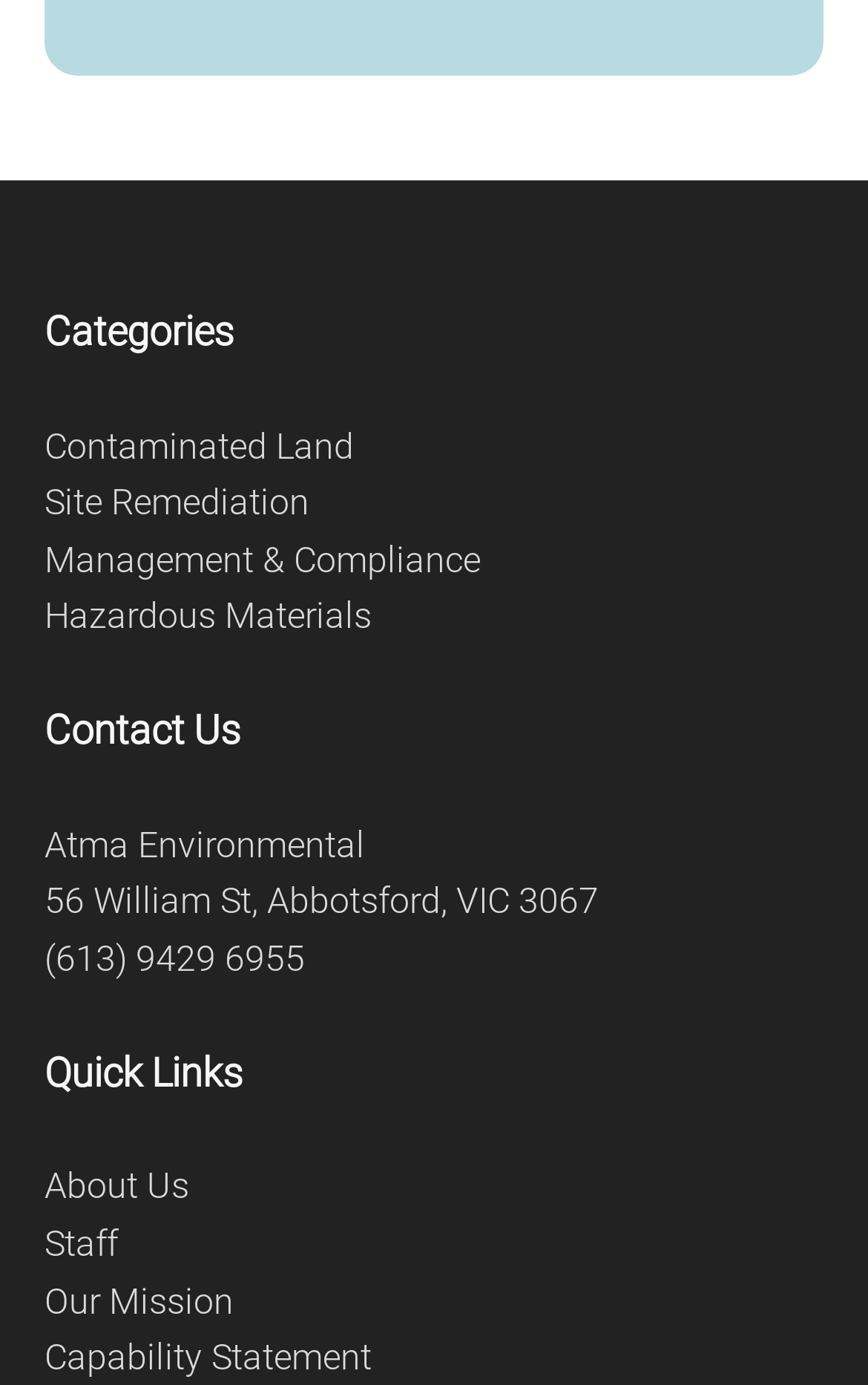Please specify the coordinates of the bounding box for the element that should be clicked to carry out this instruction: "Read Capability Statement". The coordinates must be four float numbers between 0 and 1, formatted as [left, top, right, bottom].

[0.051, 0.965, 0.428, 0.995]